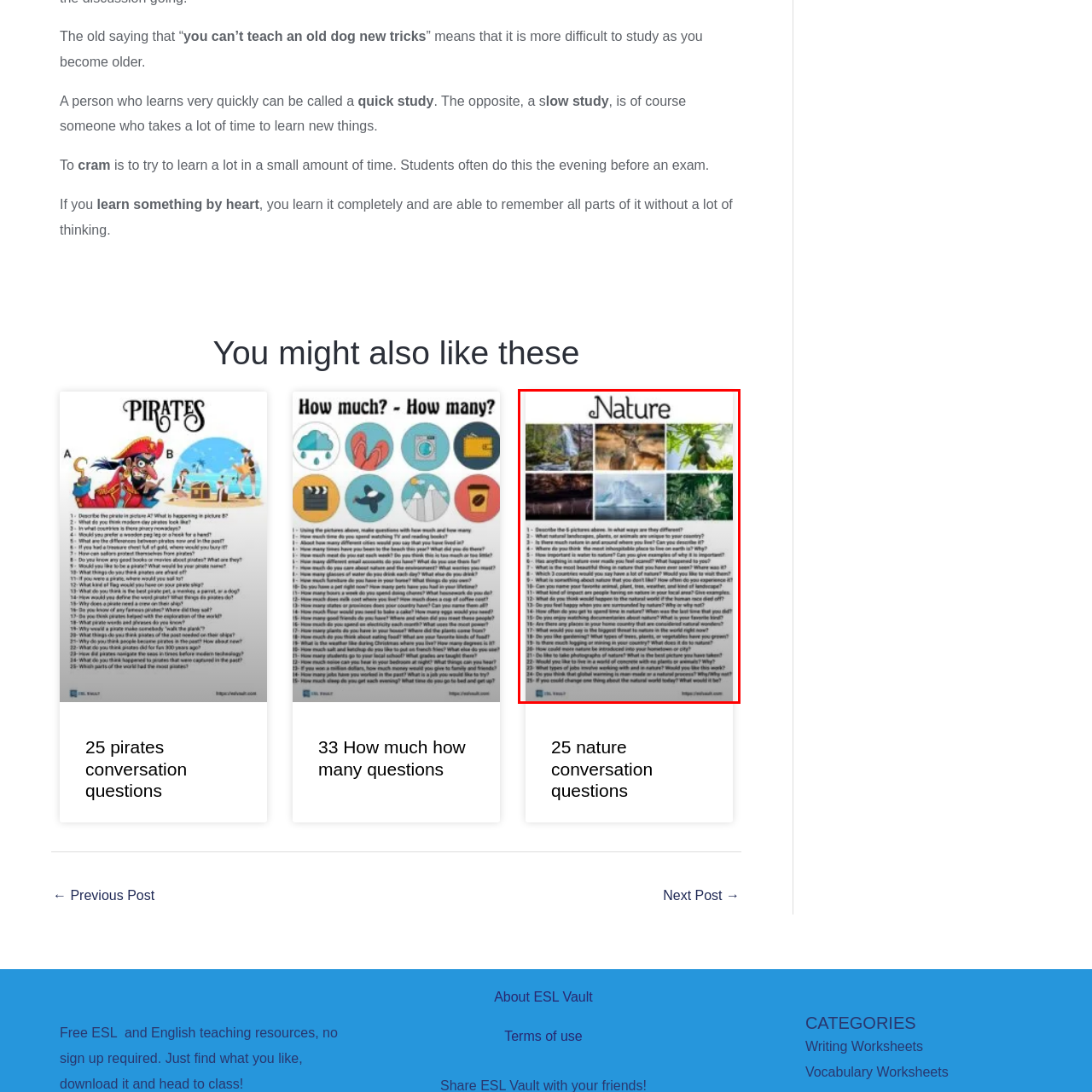Generate a meticulous caption for the image that is highlighted by the red boundary line.

This image features a visual resource centered on the theme of "Nature," accompanied by a series of reflective questions designed to engage learners in discussing various aspects of the natural world. At the top, the title "Nature" is prominently displayed, inviting viewers to explore the content below.

The layout includes six images showcasing diverse natural landscapes, such as forests, waterfalls, and rocky terrains, which can inspire conversation and creativity among students. Each image serves as a prompt for the questions listed, encouraging thoughtful analysis and personal reflection.

The provided discussion questions aim to challenge learners to describe and compare the depicted scenes, consider the importance of nature, and connect their own experiences and perceptions. Questions vary from observational tasks, like describing differences in scenery, to more profound inquiries about the value of nature in one’s life, making this resource suitable for ESL learners and educators alike. Overall, it invites a deeper appreciation of the environment while enhancing language skills through conversation.